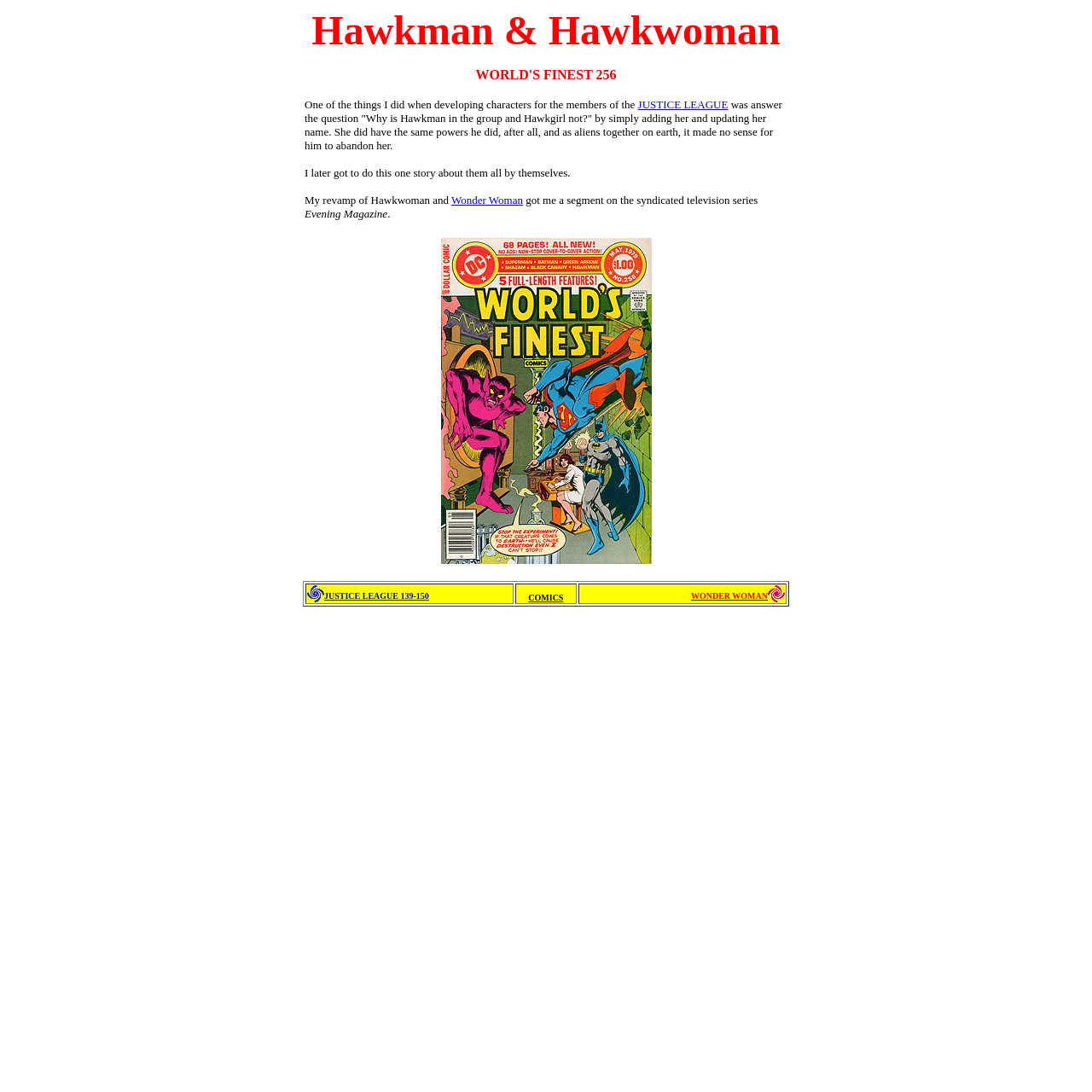What is the name of the superhero mentioned in the first paragraph?
Please describe in detail the information shown in the image to answer the question.

The first paragraph mentions Hawkman and Hawkwoman, and since the question asks for the name of the superhero, the answer is Hawkman.